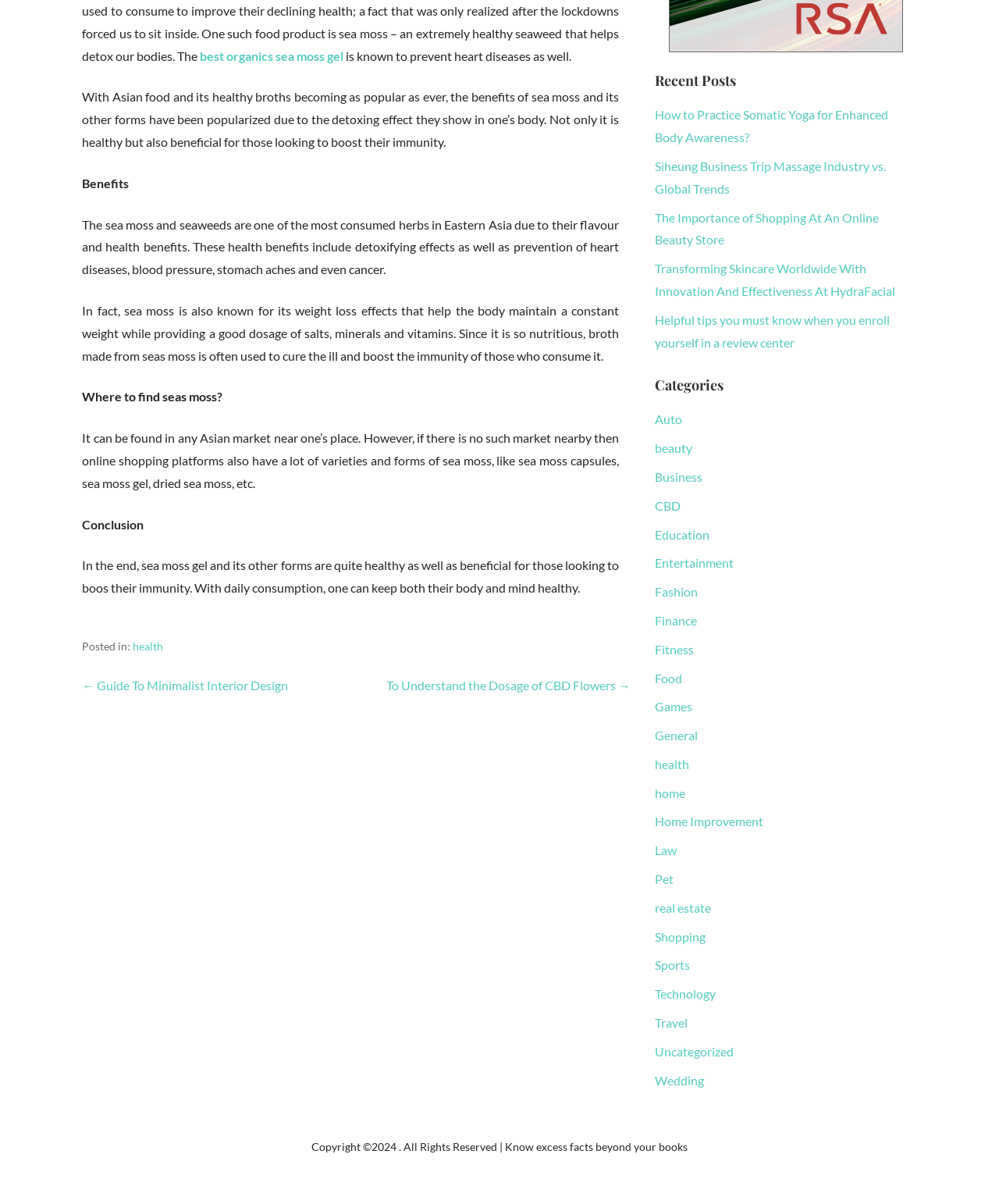What is the purpose of sea moss gel?
Based on the image, give a concise answer in the form of a single word or short phrase.

Boost immunity